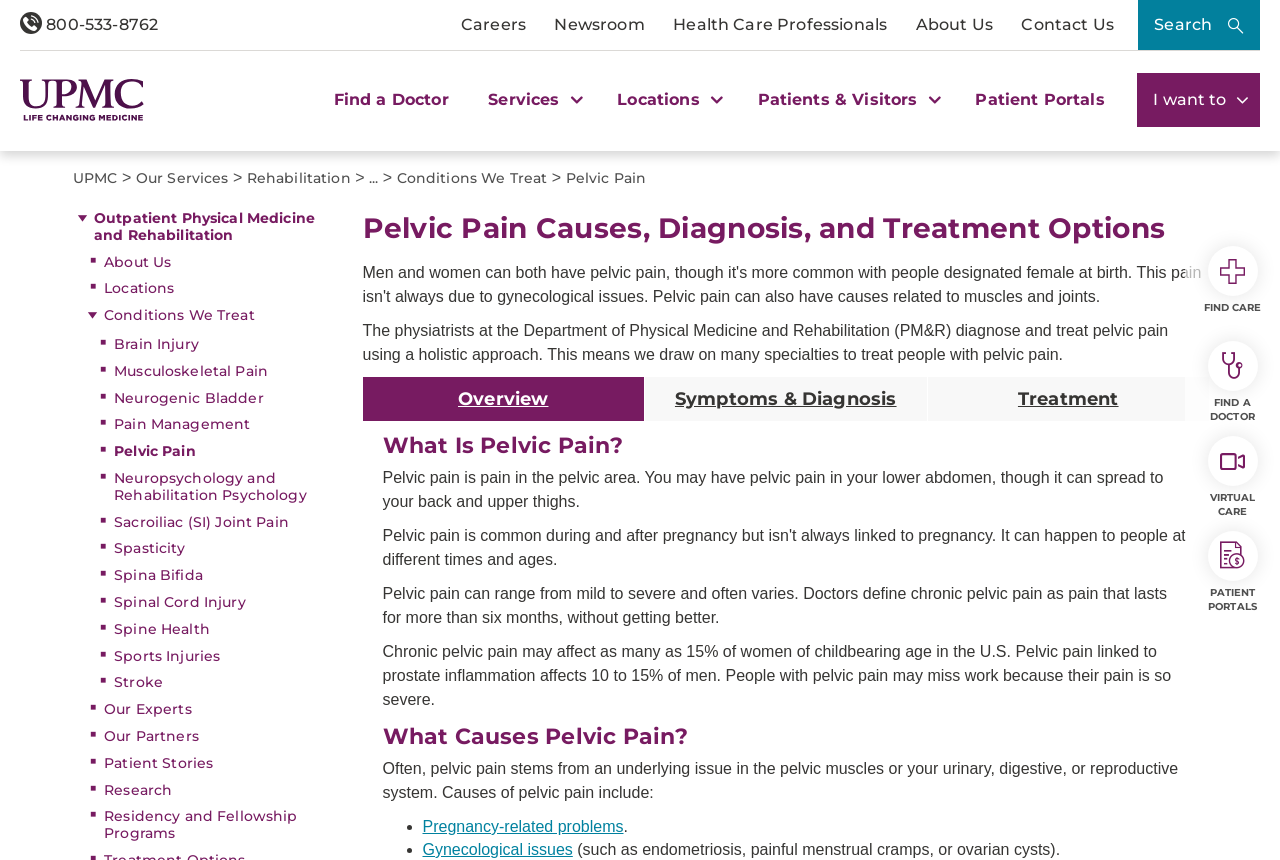Give a short answer using one word or phrase for the question:
What percentage of women of childbearing age in the U.S. may be affected by chronic pelvic pain?

15%